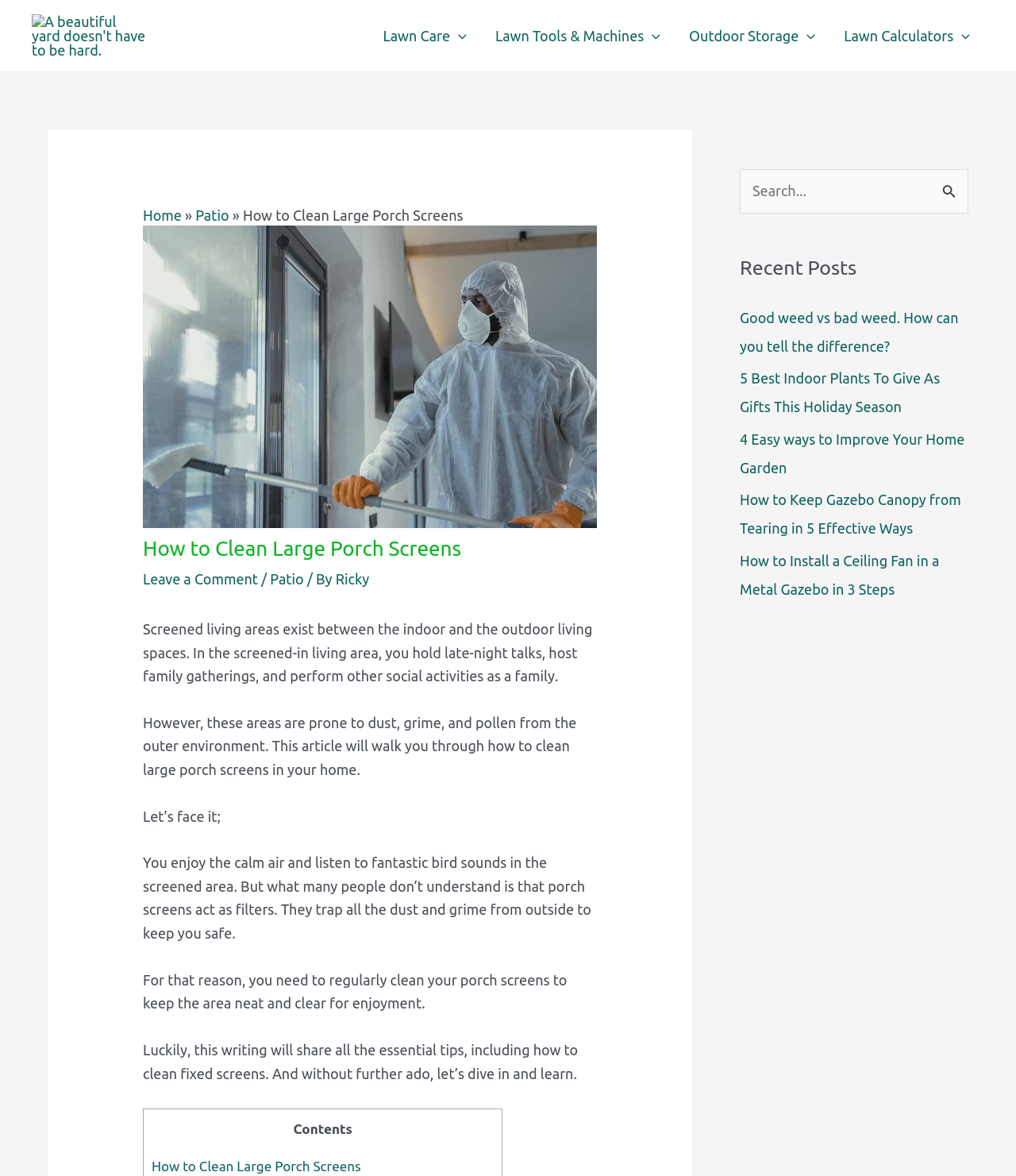Please determine the headline of the webpage and provide its content.

How to Clean Large Porch Screens